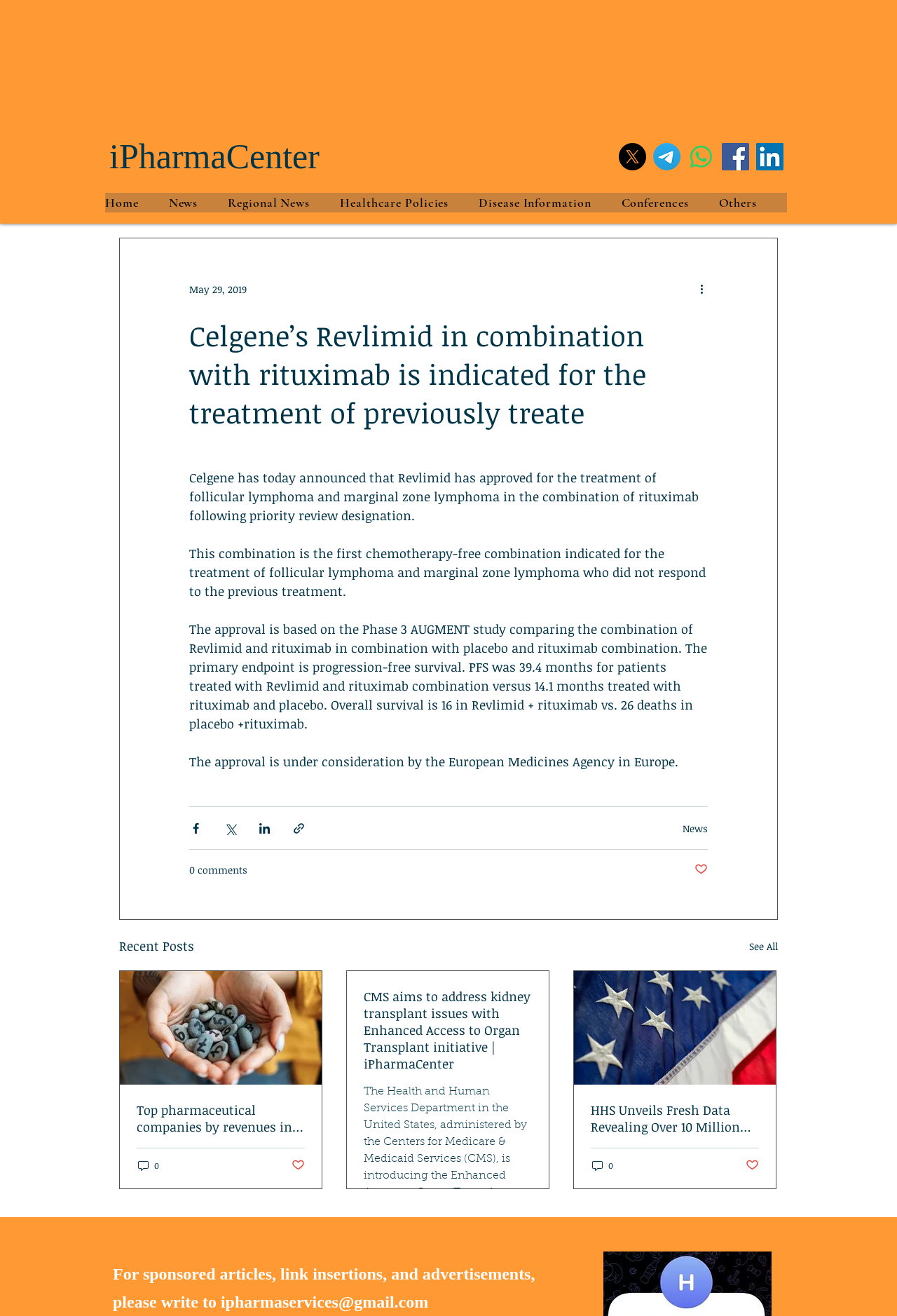Please find the bounding box coordinates of the section that needs to be clicked to achieve this instruction: "Read the news about Celgene’s Revlimid".

[0.211, 0.356, 0.783, 0.398]